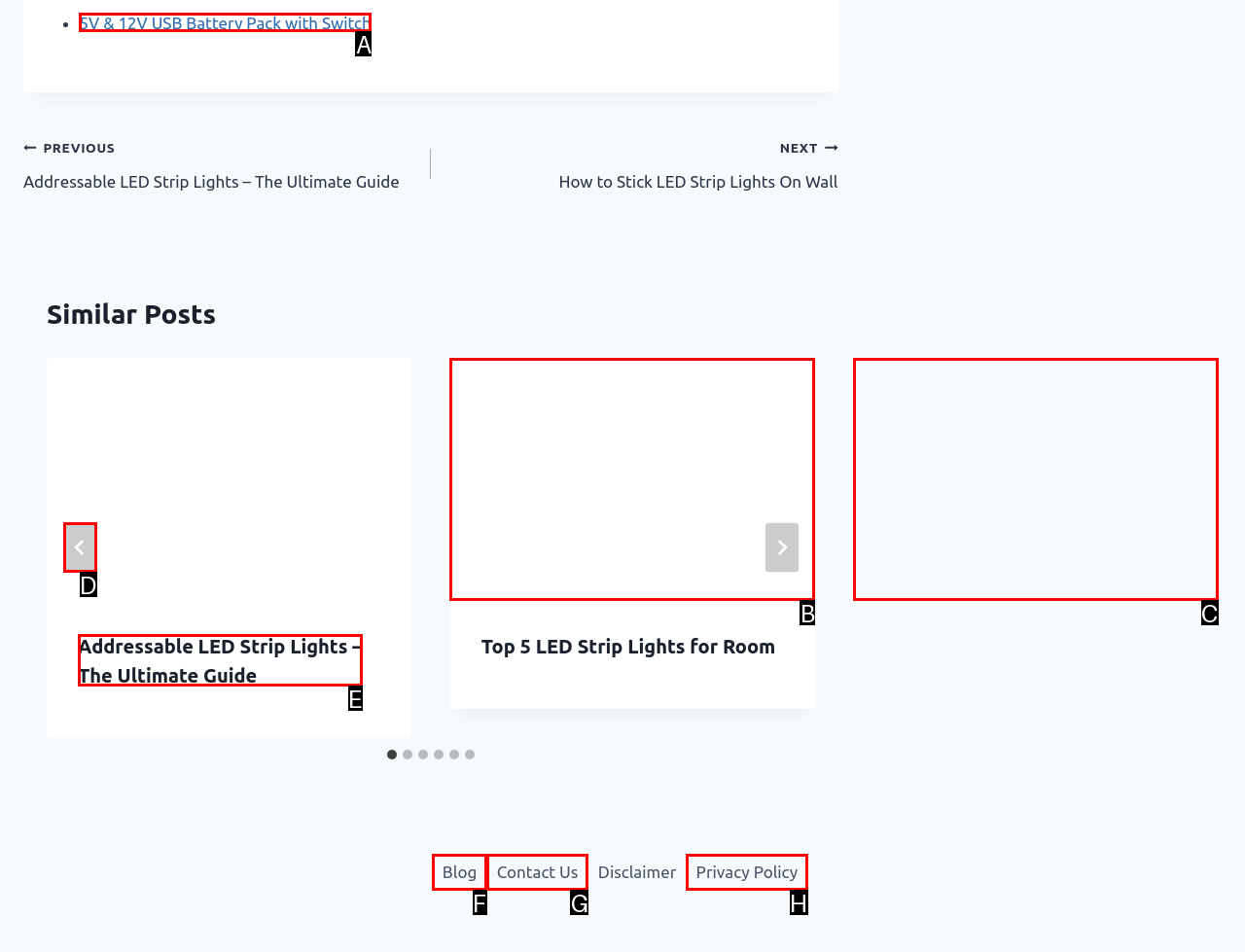From the given choices, determine which HTML element matches the description: aria-label="Go to last slide". Reply with the appropriate letter.

D